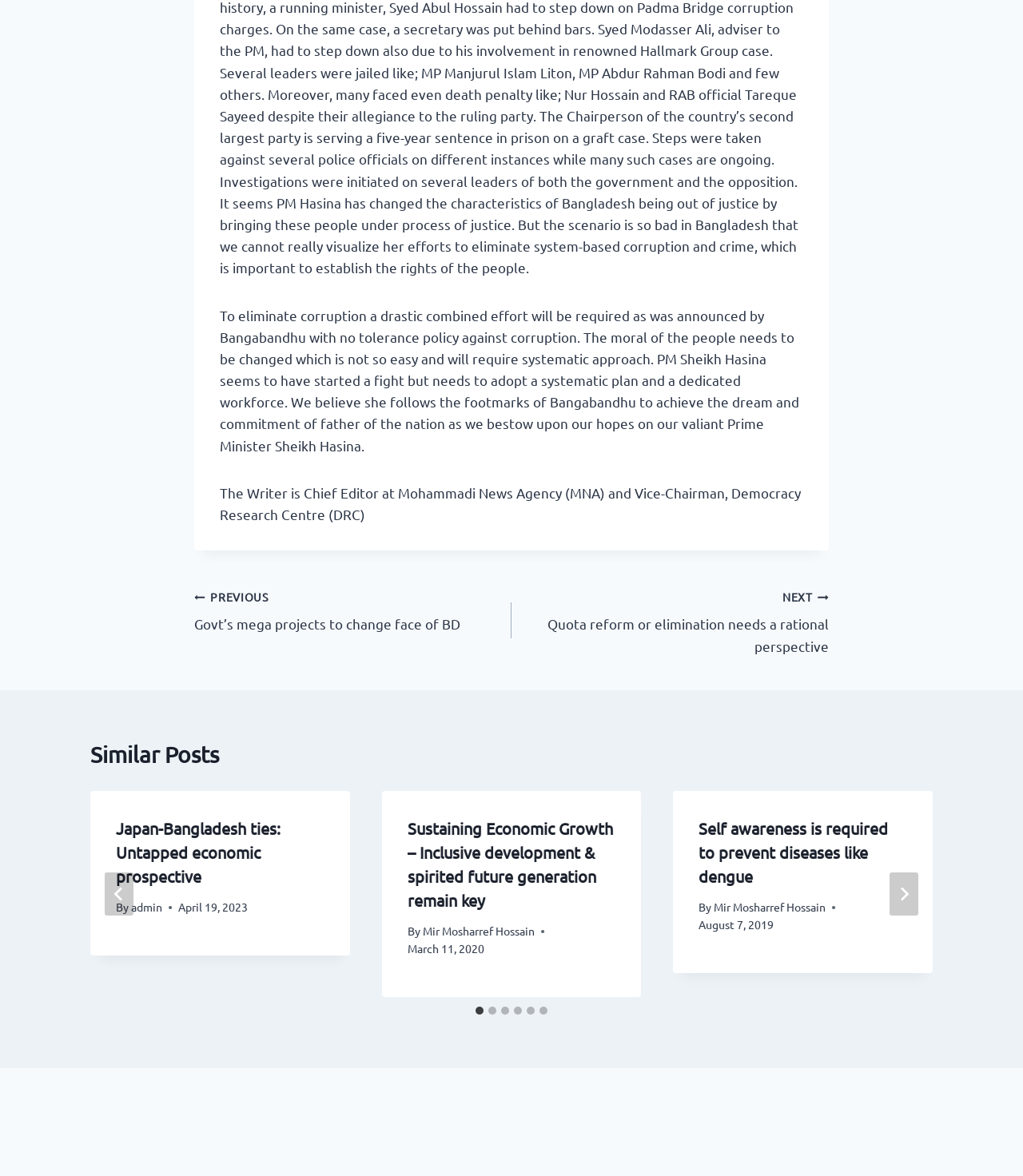How many slides are there in the similar posts section?
Please craft a detailed and exhaustive response to the question.

I counted the number of slides by looking at the tablist in the similar posts section, which has 6 tabs labeled '1 of 6', '2 of 6', ..., '6 of 6'. This suggests that there are 6 slides in total.